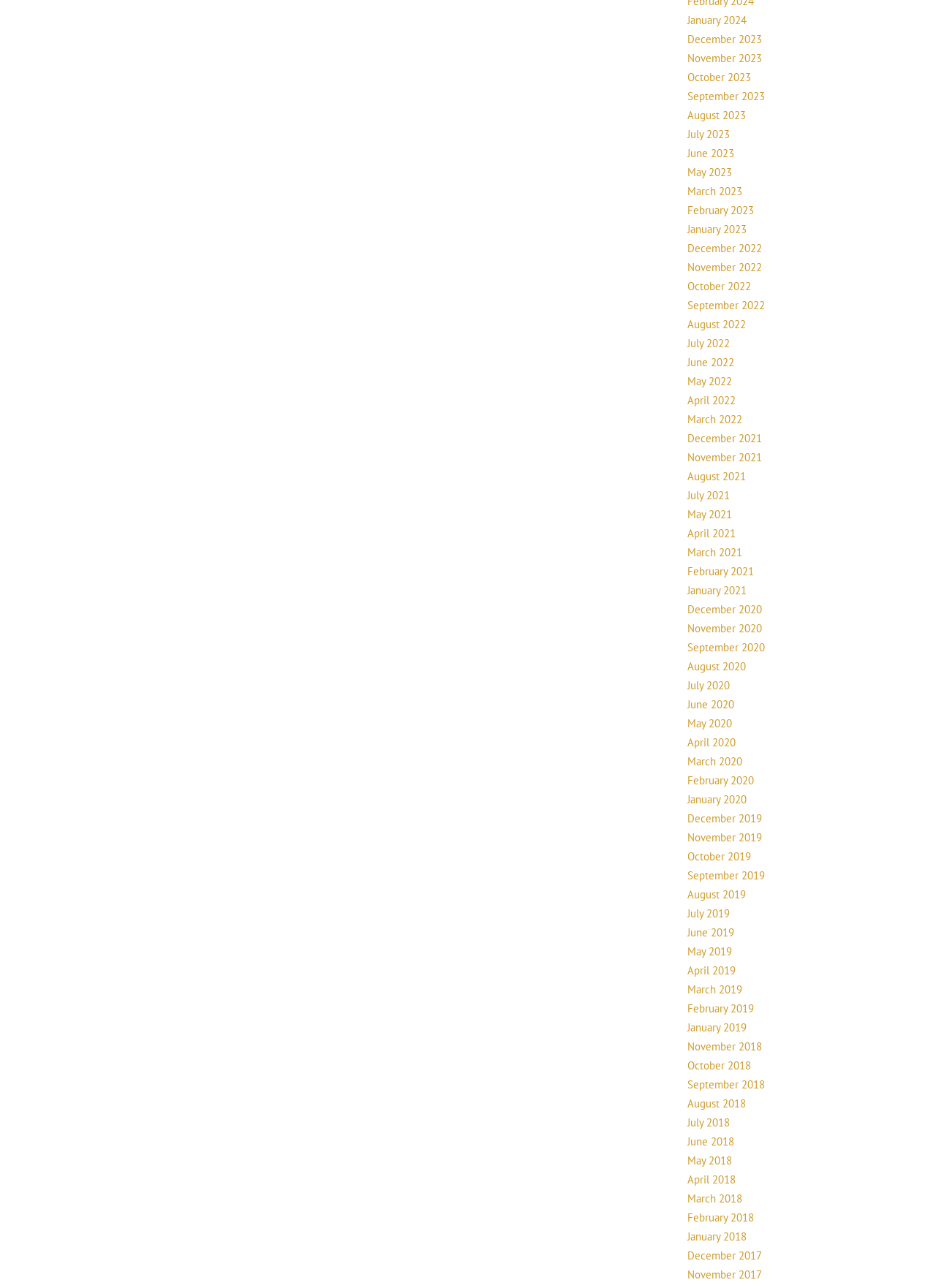Find the bounding box coordinates of the element to click in order to complete this instruction: "View December 2023". The bounding box coordinates must be four float numbers between 0 and 1, denoted as [left, top, right, bottom].

[0.734, 0.025, 0.814, 0.036]